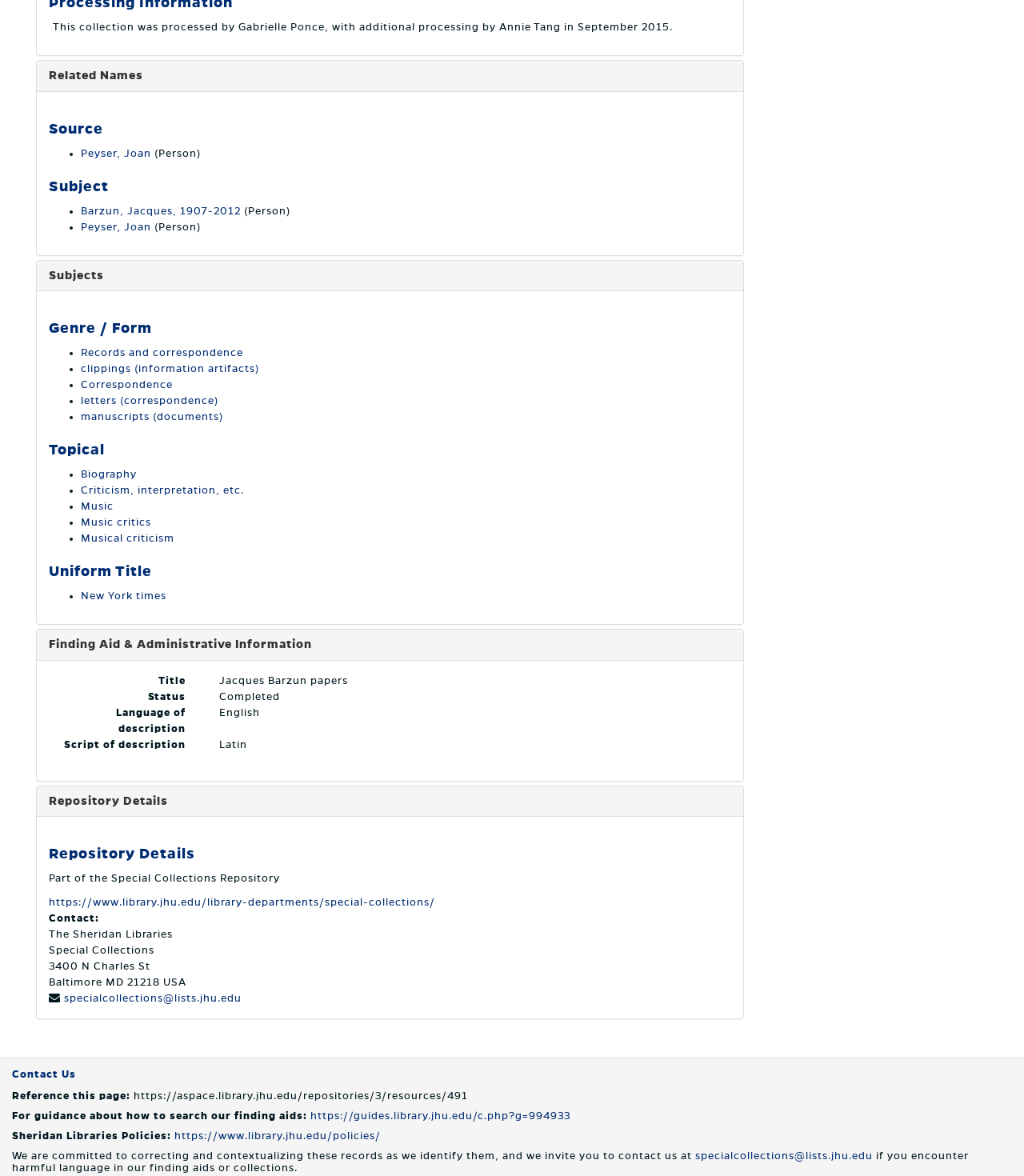Determine the bounding box coordinates of the target area to click to execute the following instruction: "Click on the 'Help for CODE4LIB Archives' link."

None